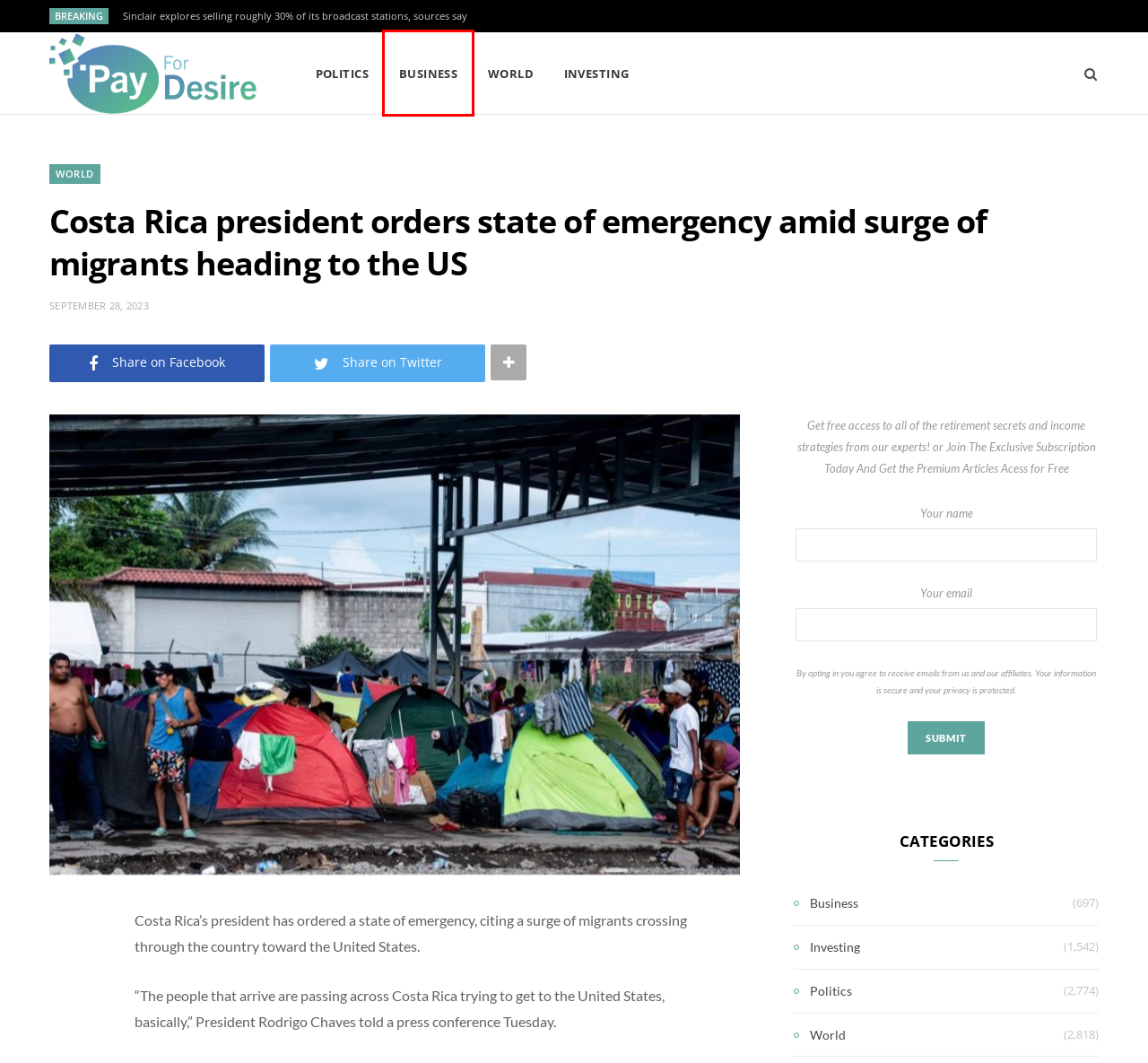You’re provided with a screenshot of a webpage that has a red bounding box around an element. Choose the best matching webpage description for the new page after clicking the element in the red box. The options are:
A. Politics – Pay For Desire
B. Pay For Desire – Investing and Stock News
C. World – Pay For Desire
D. Privacy Policy – Pay For Desire
E. Investing – Pay For Desire
F. Guyanese political power broker accused of sexual assault by another woman – Pay For Desire
G. Contacts – Pay For Desire
H. Business – Pay For Desire

H